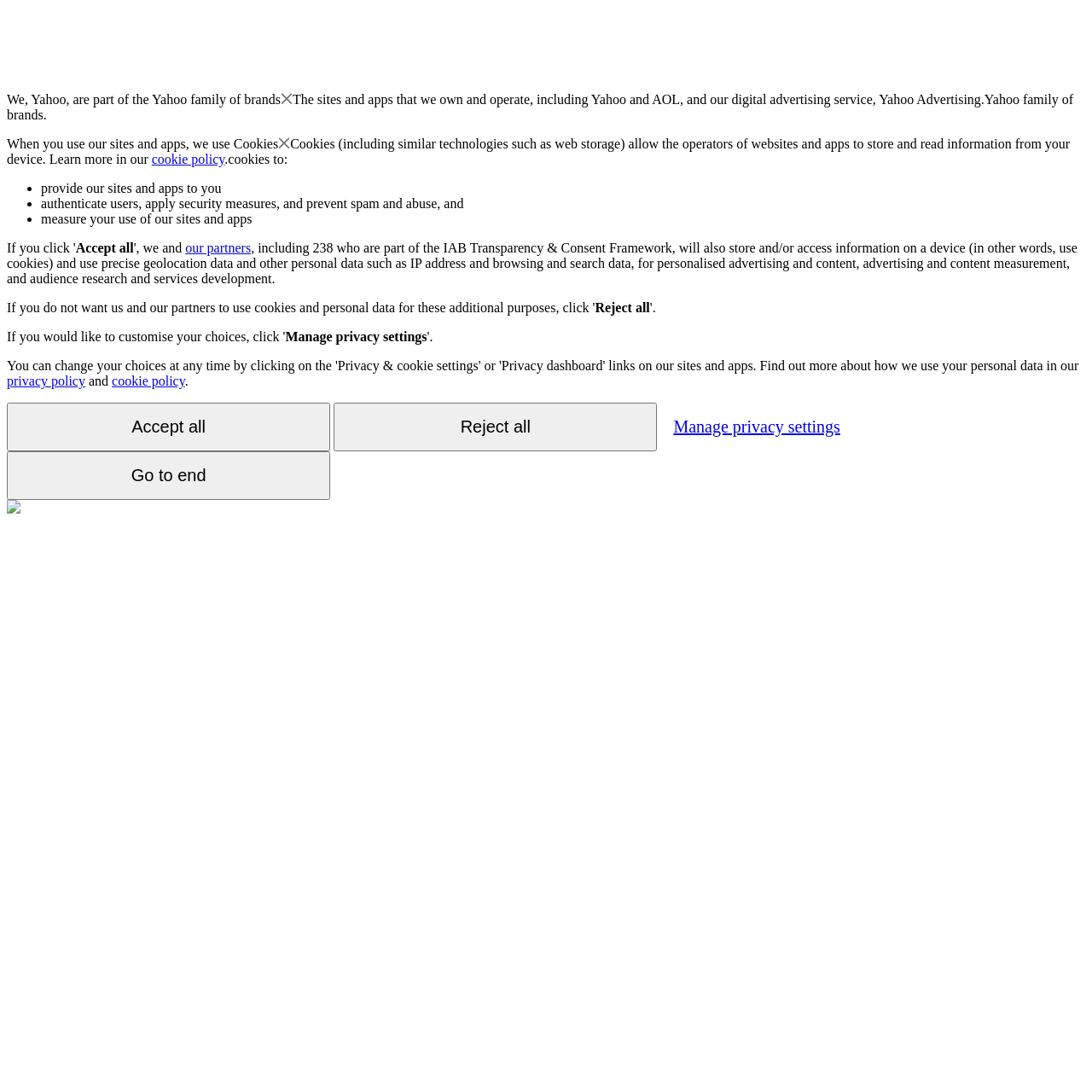Highlight the bounding box coordinates of the region I should click on to meet the following instruction: "Click the 'Manage privacy settings' button".

[0.261, 0.302, 0.391, 0.315]